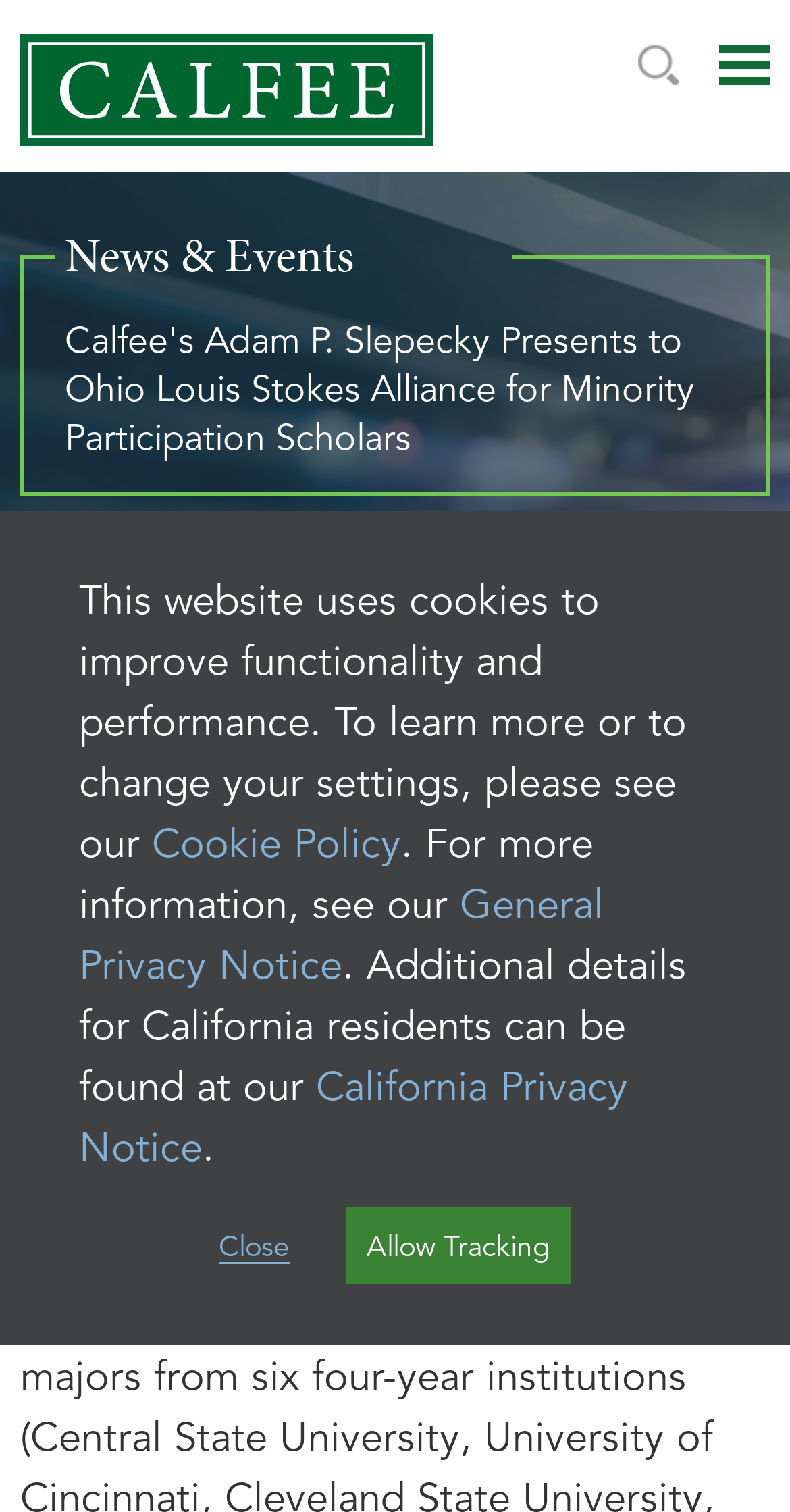Describe all significant elements and features of the webpage.

The webpage appears to be a news article or press release from Calfee, Halter & Griswold LLP. At the top of the page, there is a notification bar with a message about cookies and privacy policies, which includes links to the Cookie Policy, General Privacy Notice, and California Privacy Notice. Below this bar, there is a logo of Calfee, Halter & Griswold LLP, which is also a link to the company's website.

On the top right corner, there is a search bar with a magnifying glass icon. Next to it, there is a link to the Main Menu, which is not expanded by default. 

The main content of the page is an article with the title "Calfee's Adam P. Slepecky Presents to Ohio Louis Stokes Alliance for Minority Participation Scholars". The article is divided into sections, with a heading "In the News" and a timestamp "10.21.2022". The article text describes Adam P. Slepecky's presentation on intellectual property and patent law to scholars with the Ohio Louis Stokes Alliance for Minority Participation. There are links to Adam P. Slepecky's profile, the Intellectual Property practice group, and the Ohio Louis Stokes Alliance for Minority Participation within the article.

At the bottom of the page, there is a link to "Jump to Page", which is likely a navigation aid.